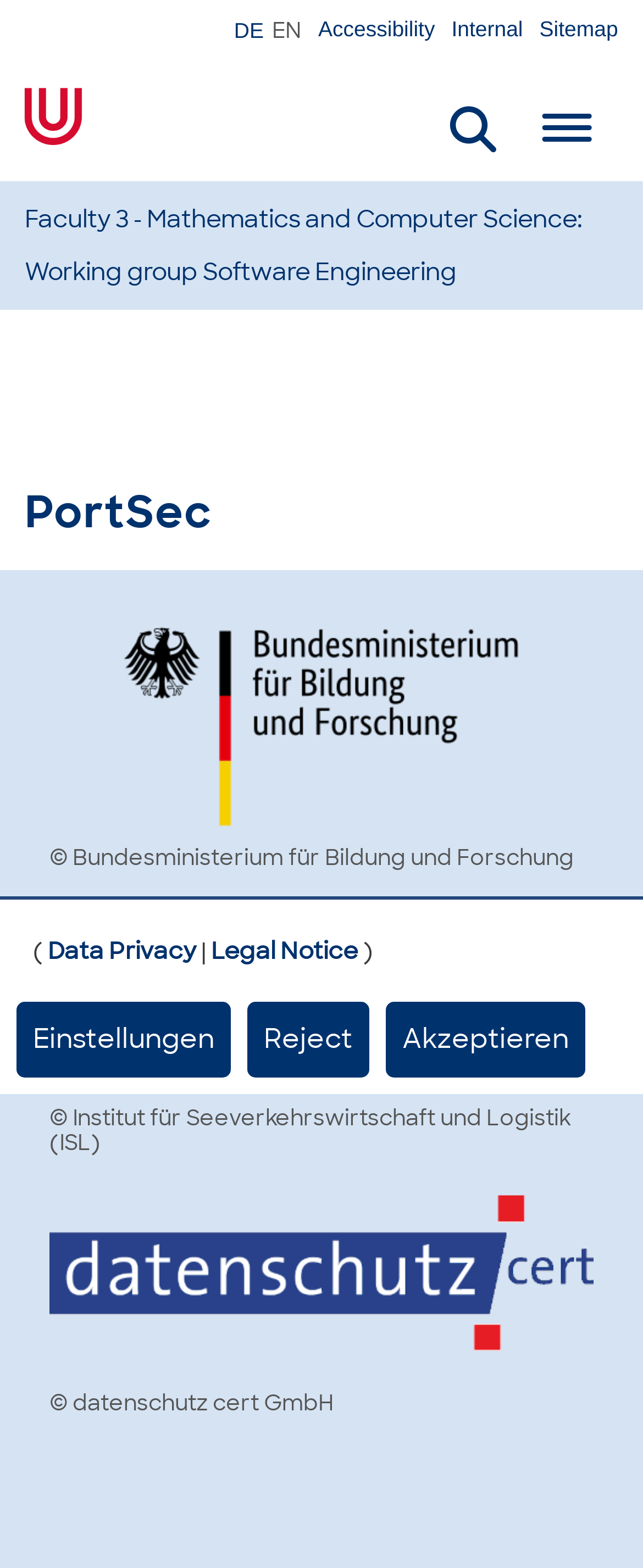Please predict the bounding box coordinates (top-left x, top-left y, bottom-right x, bottom-right y) for the UI element in the screenshot that fits the description: parent_node: Search aria-label="Search"

[0.689, 0.066, 0.771, 0.098]